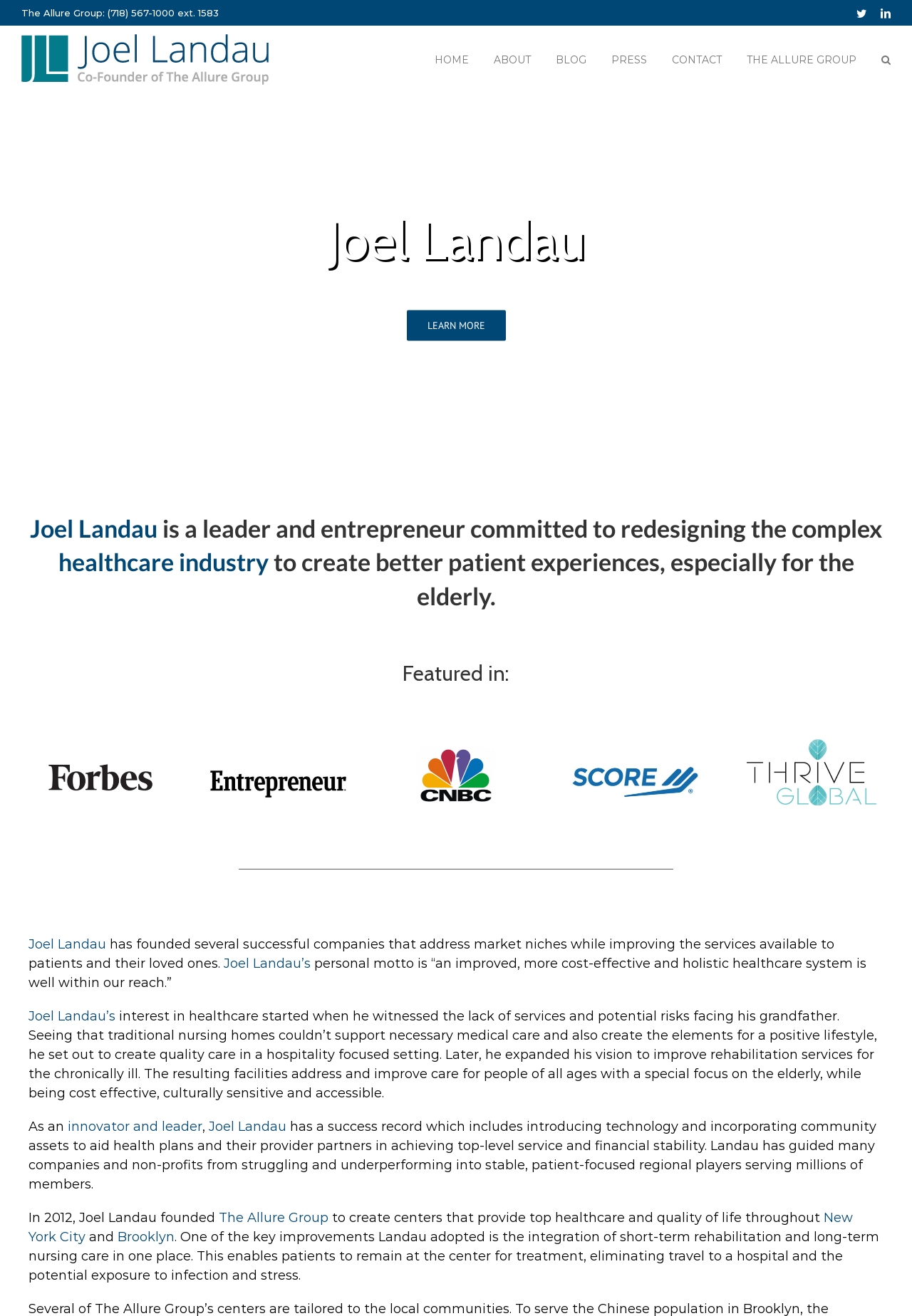Please find the bounding box coordinates of the element's region to be clicked to carry out this instruction: "Contact Joel Landau".

[0.737, 0.02, 0.791, 0.07]